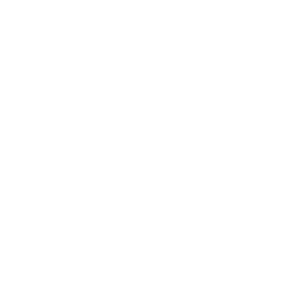What is the recommended minimum usage period for optimal results?
Answer the question using a single word or phrase, according to the image.

Two months